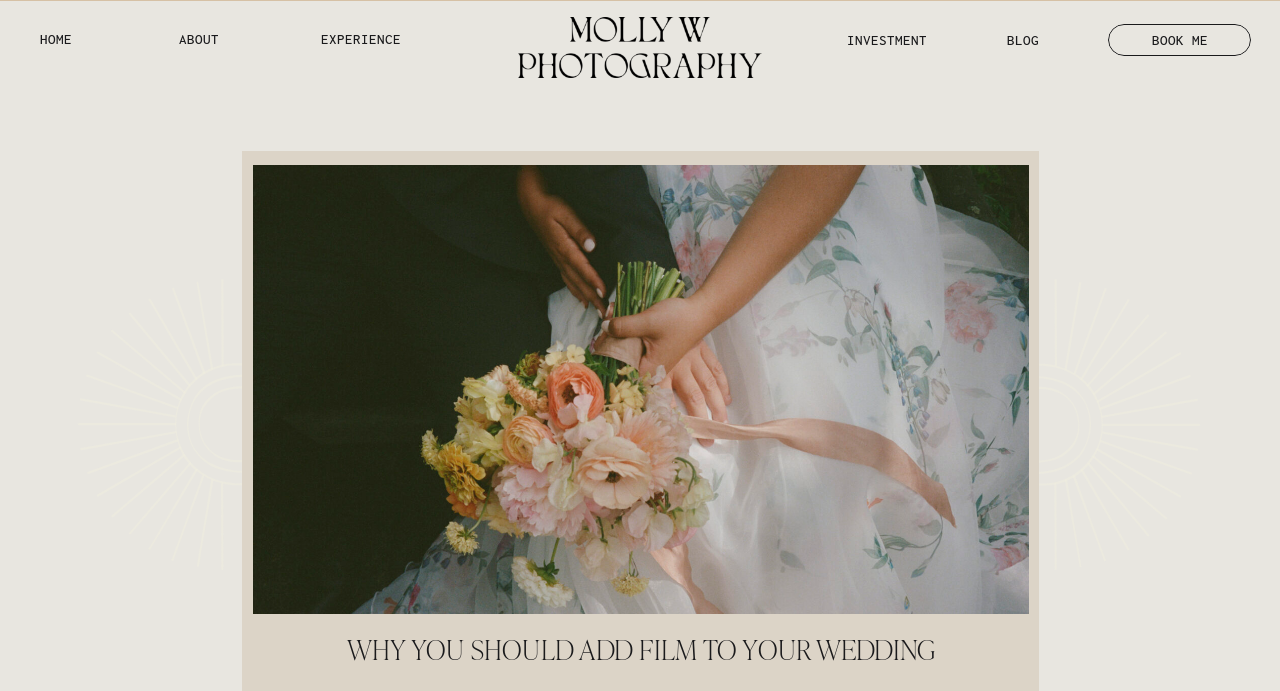What type of content is the webpage about?
Please respond to the question thoroughly and include all relevant details.

The presence of a 'BLOG' link and the overall structure of the webpage suggest that it is a blog post or article, likely discussing the topic of film in weddings.